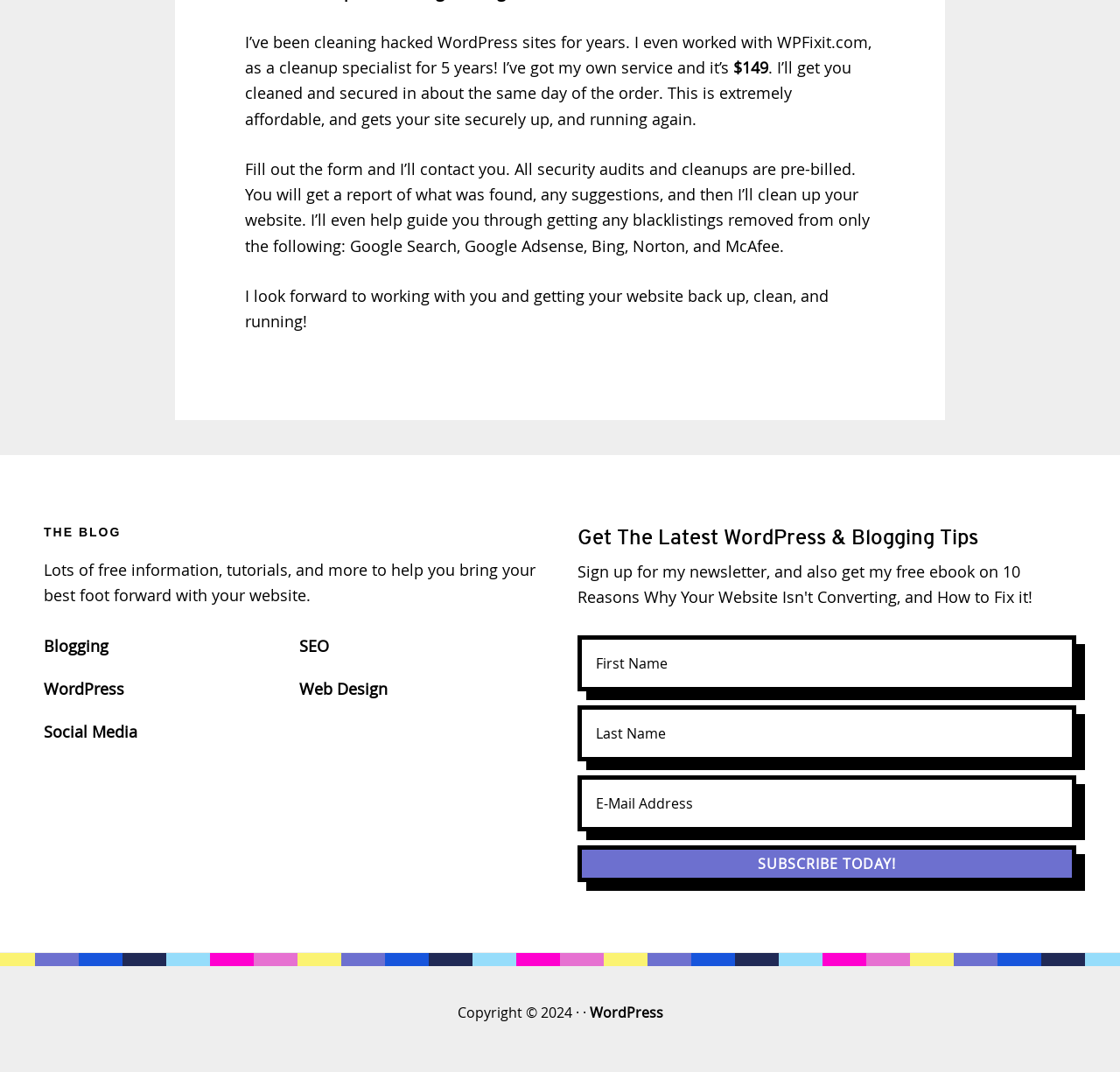Find the bounding box coordinates of the element you need to click on to perform this action: 'Click the Apply for Medicare link'. The coordinates should be represented by four float values between 0 and 1, in the format [left, top, right, bottom].

None